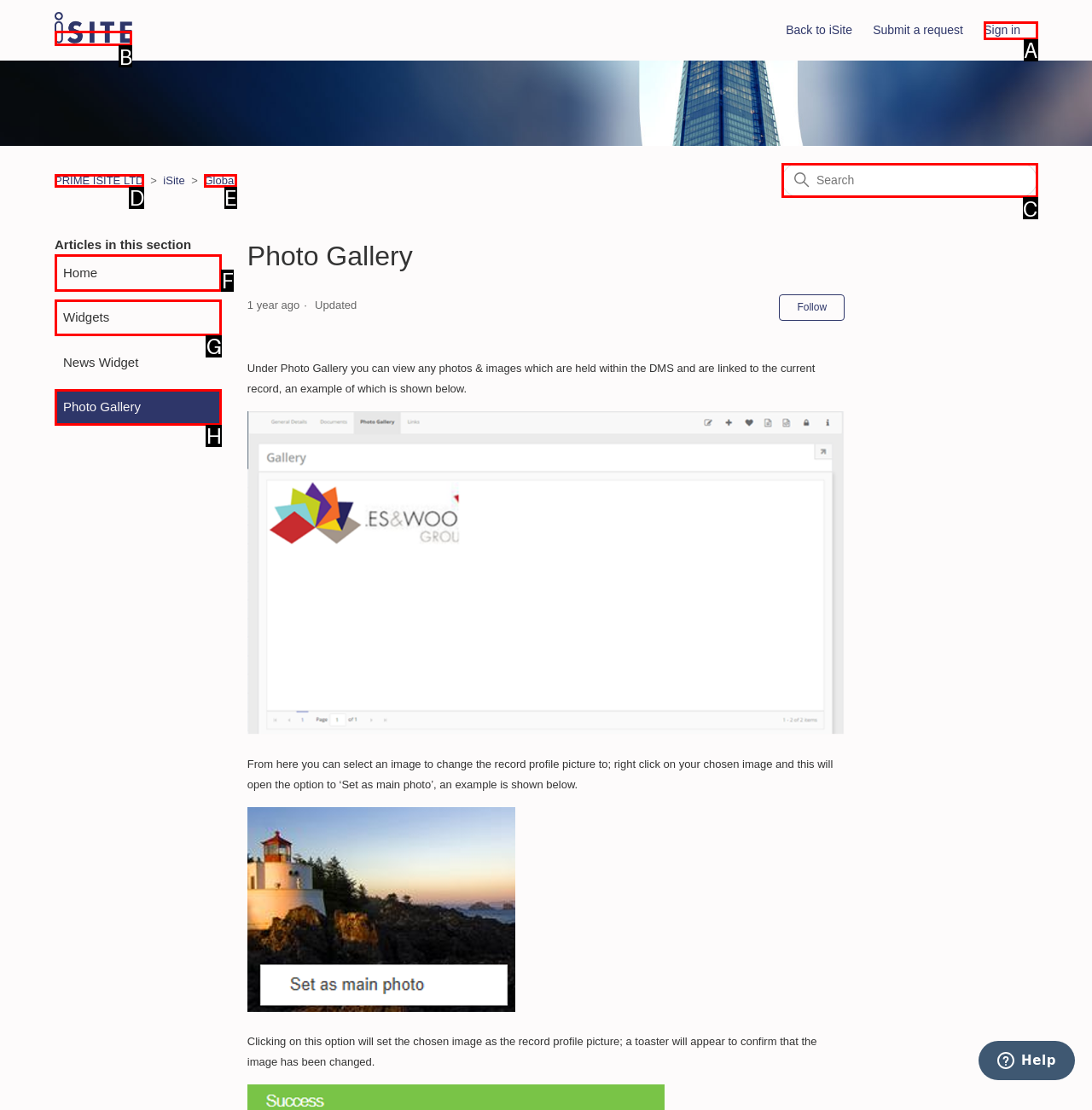Select the letter of the UI element that matches this task: Search
Provide the answer as the letter of the correct choice.

C